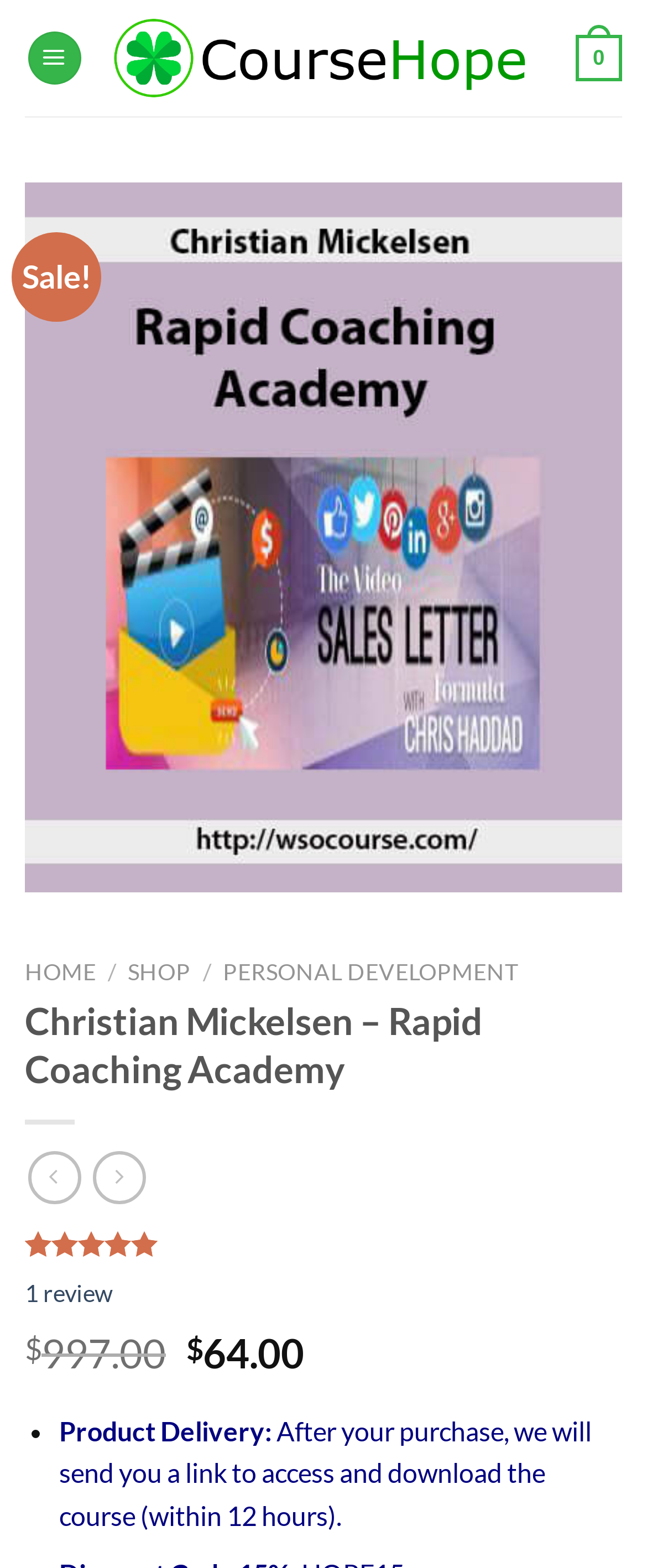Determine the bounding box coordinates of the section to be clicked to follow the instruction: "Open the 'Menu'". The coordinates should be given as four float numbers between 0 and 1, formatted as [left, top, right, bottom].

[0.042, 0.02, 0.124, 0.054]